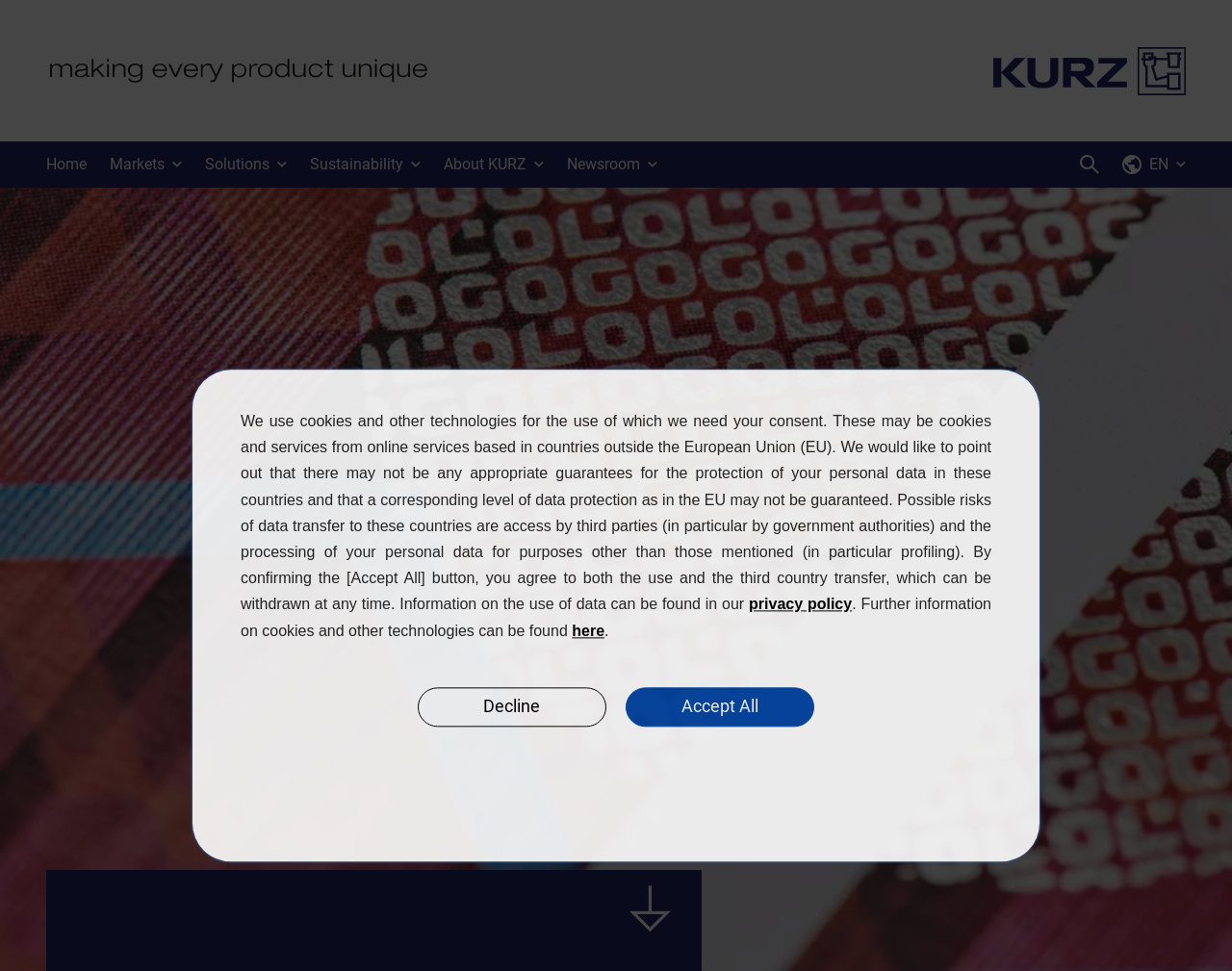Identify the first-level heading on the webpage and generate its text content.

Fascinating Solutions for Your Unique Products